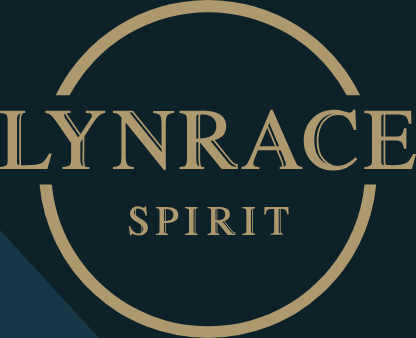Generate a detailed caption for the image.

The image features the logo of "Lynrace Spirit," an establishment known for its unique ambience as a cocktail bar in Oxford. The design prominently displays the name "Lynrace" in a bold, elegant font, with the word "SPIRIT" positioned directly beneath it in a slightly smaller size. The logo is encircled by a gold ring set against a deep, dark background, enhancing the sophisticated brand identity while conveying a sense of exclusivity and charm associated with the bar's atmosphere. This visual element is a key representation of the venue, inviting patrons to explore its offerings.